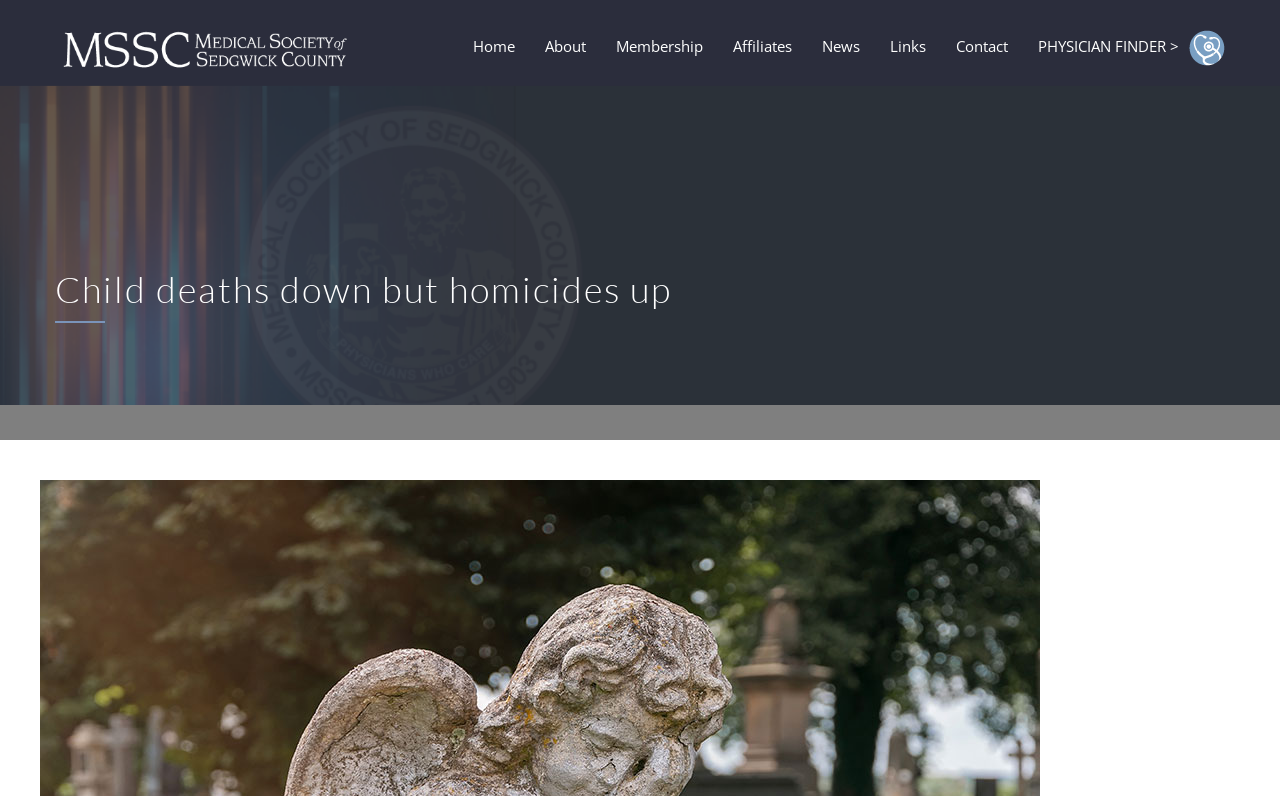For the element described, predict the bounding box coordinates as (top-left x, top-left y, bottom-right x, bottom-right y). All values should be between 0 and 1. Element description: PHYSICIAN FINDER >

[0.811, 0.033, 0.957, 0.083]